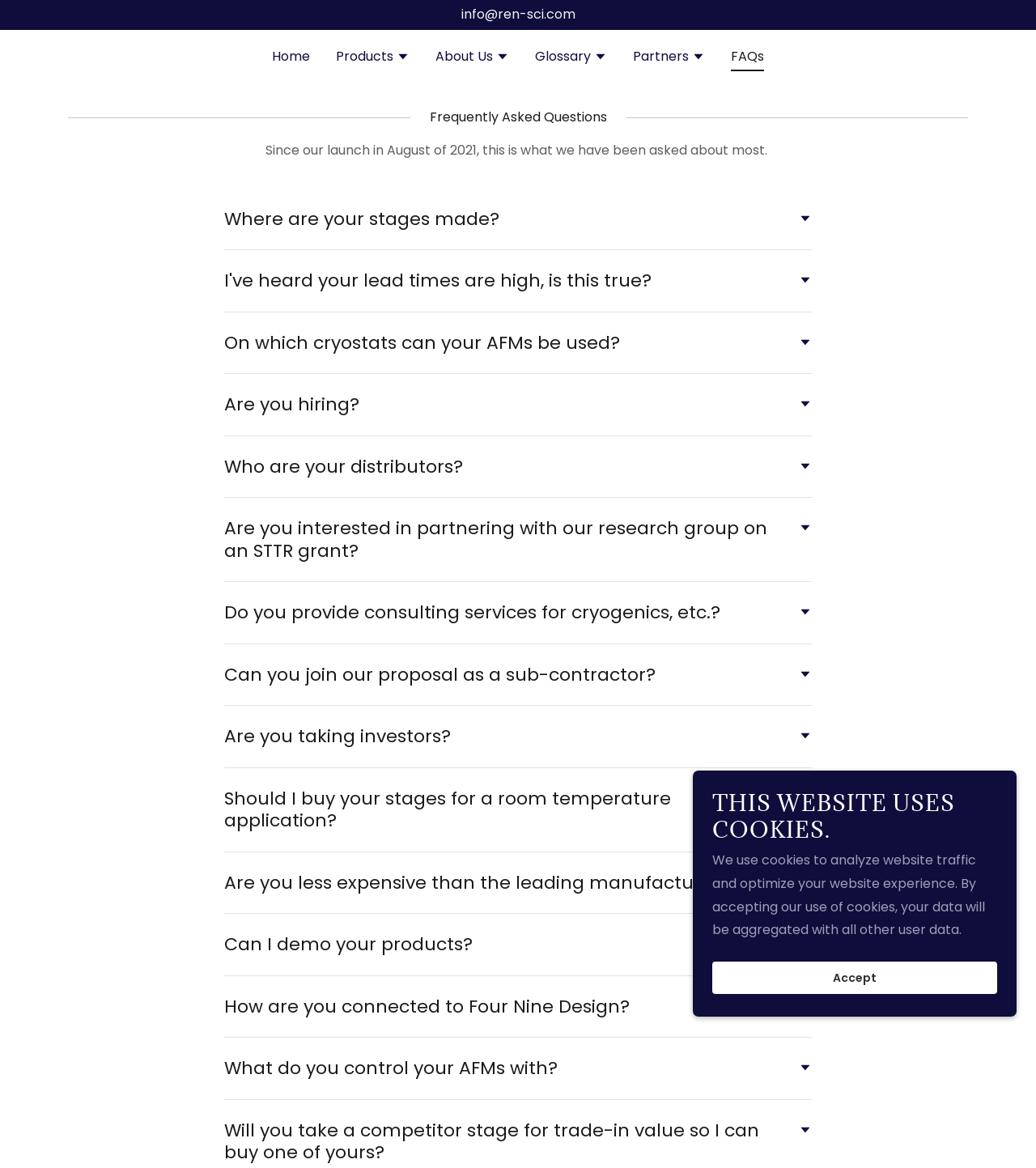Show the bounding box coordinates of the region that should be clicked to follow the instruction: "Click the 'Products' button."

[0.324, 0.04, 0.395, 0.059]